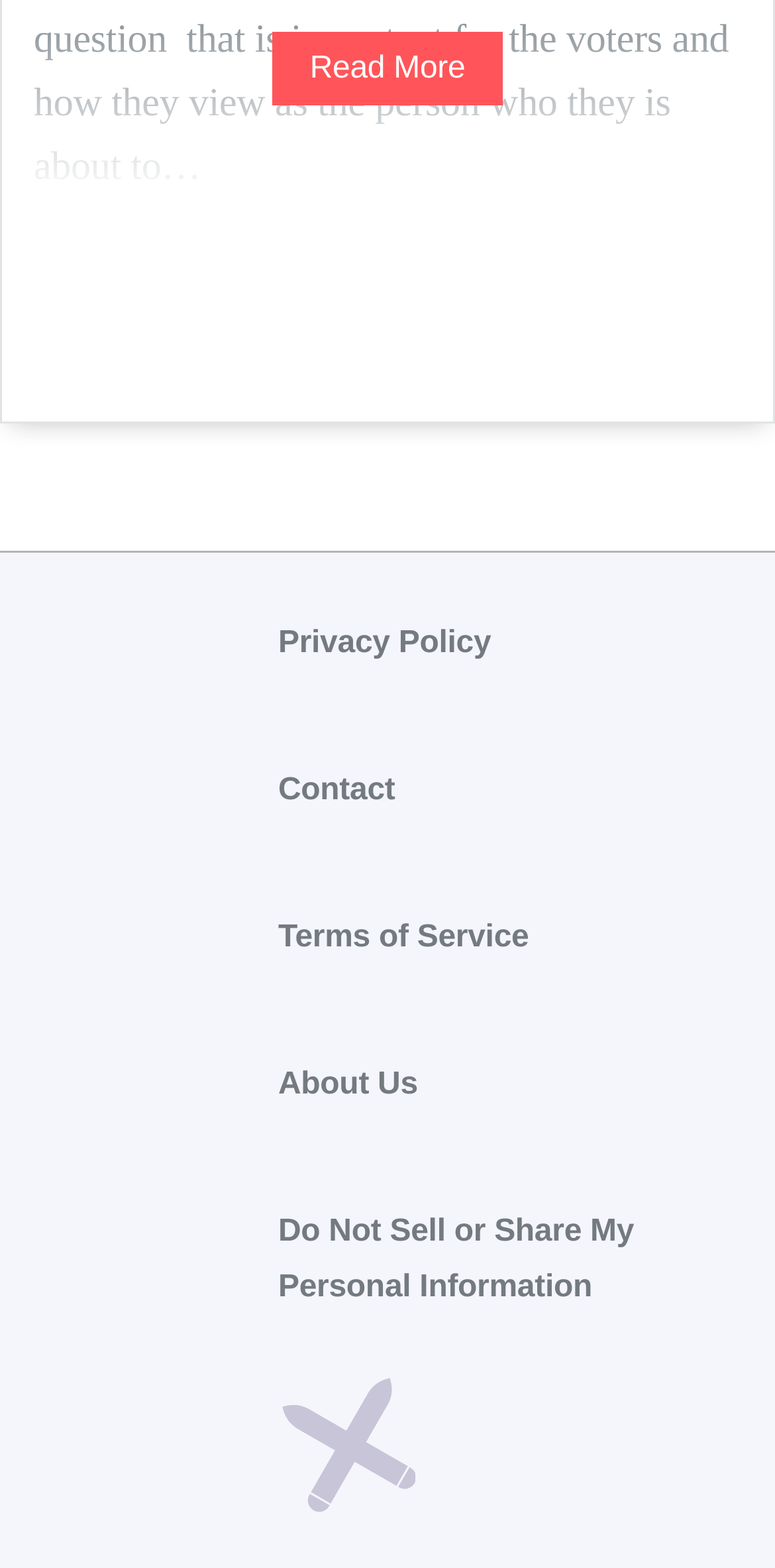Answer succinctly with a single word or phrase:
How many links are there in the footer section?

4